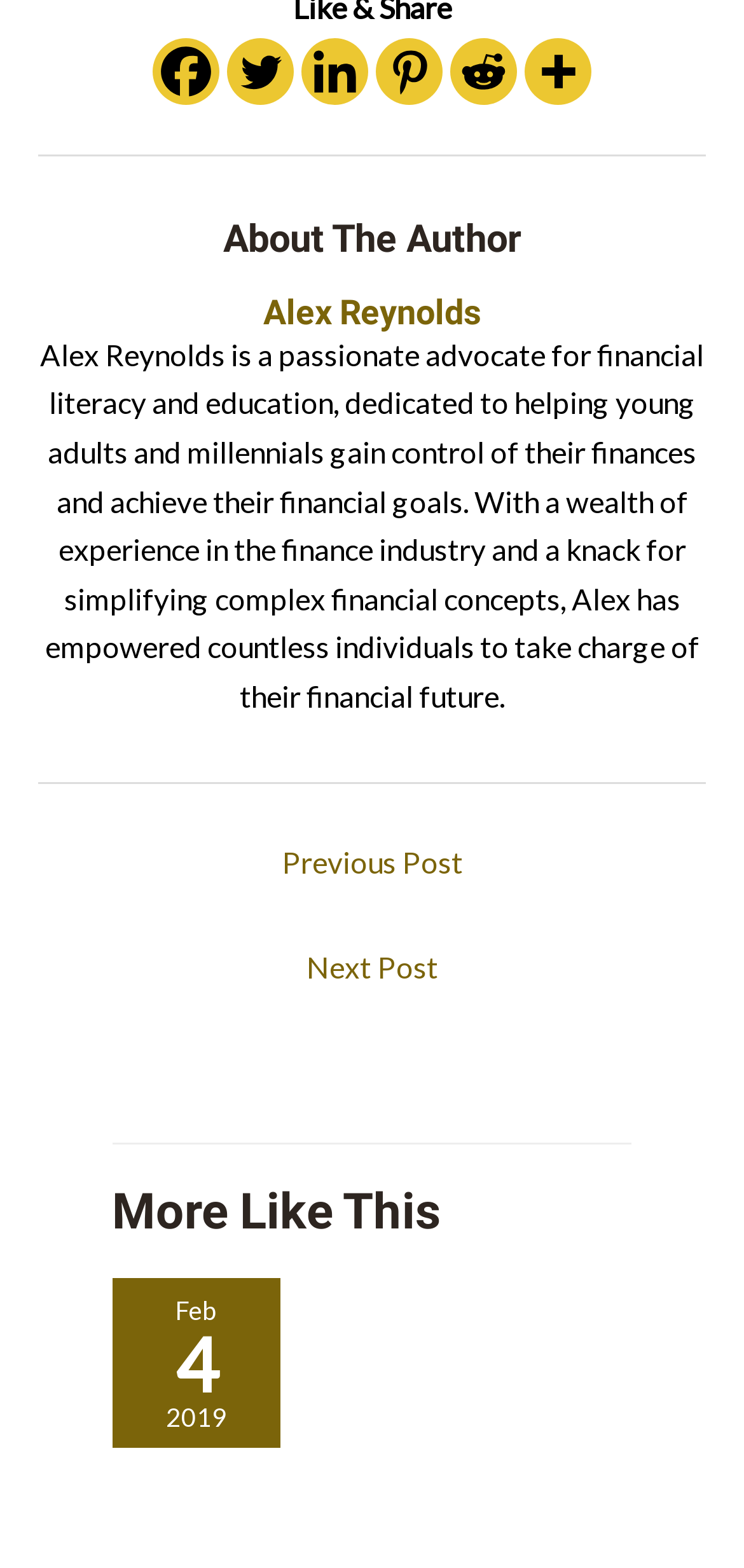Can you pinpoint the bounding box coordinates for the clickable element required for this instruction: "Follow Alex Reynolds on Facebook"? The coordinates should be four float numbers between 0 and 1, i.e., [left, top, right, bottom].

[0.205, 0.025, 0.295, 0.067]